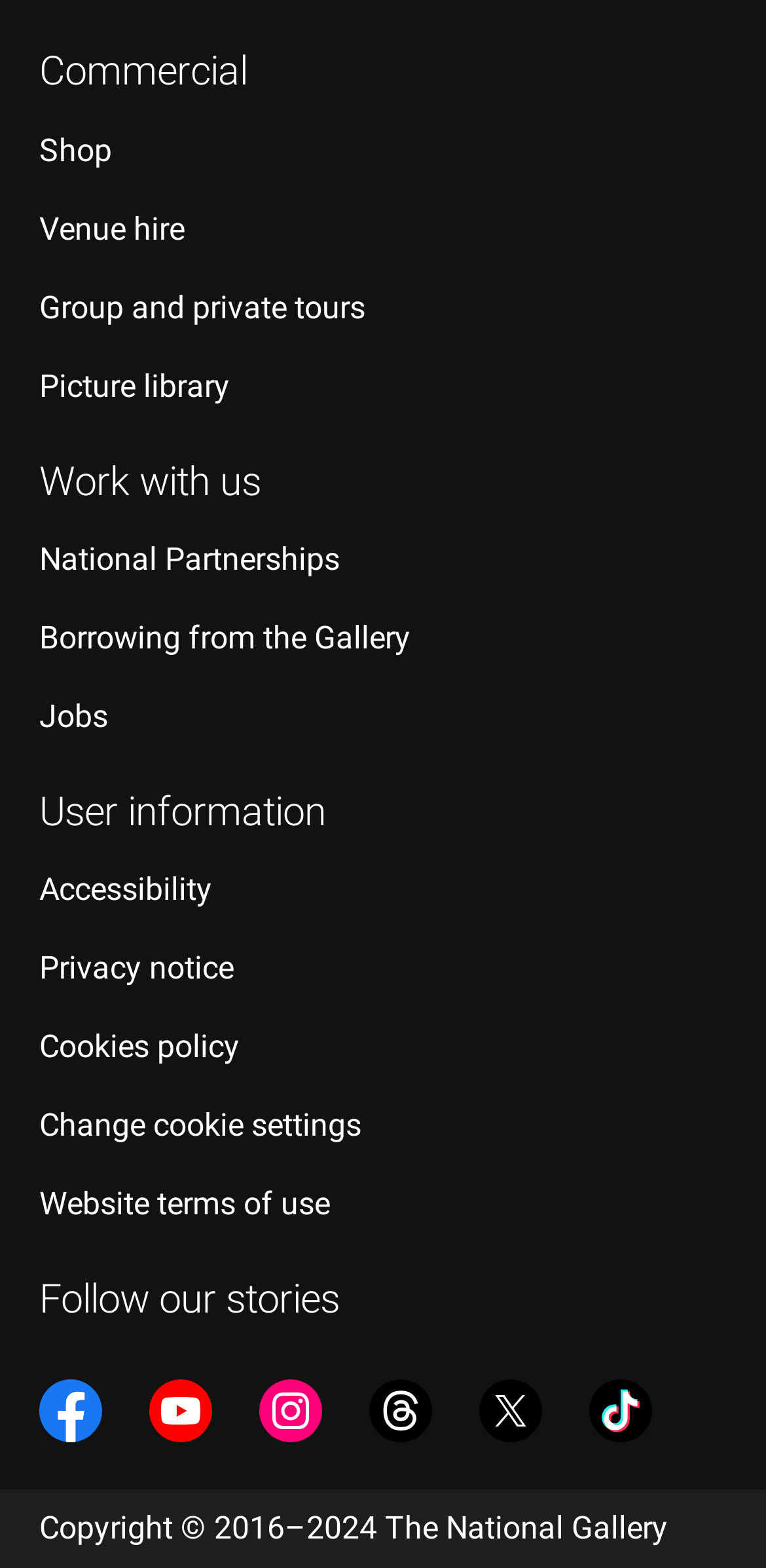Please answer the following question using a single word or phrase: What is the last link in the 'Commercial' section?

Picture library